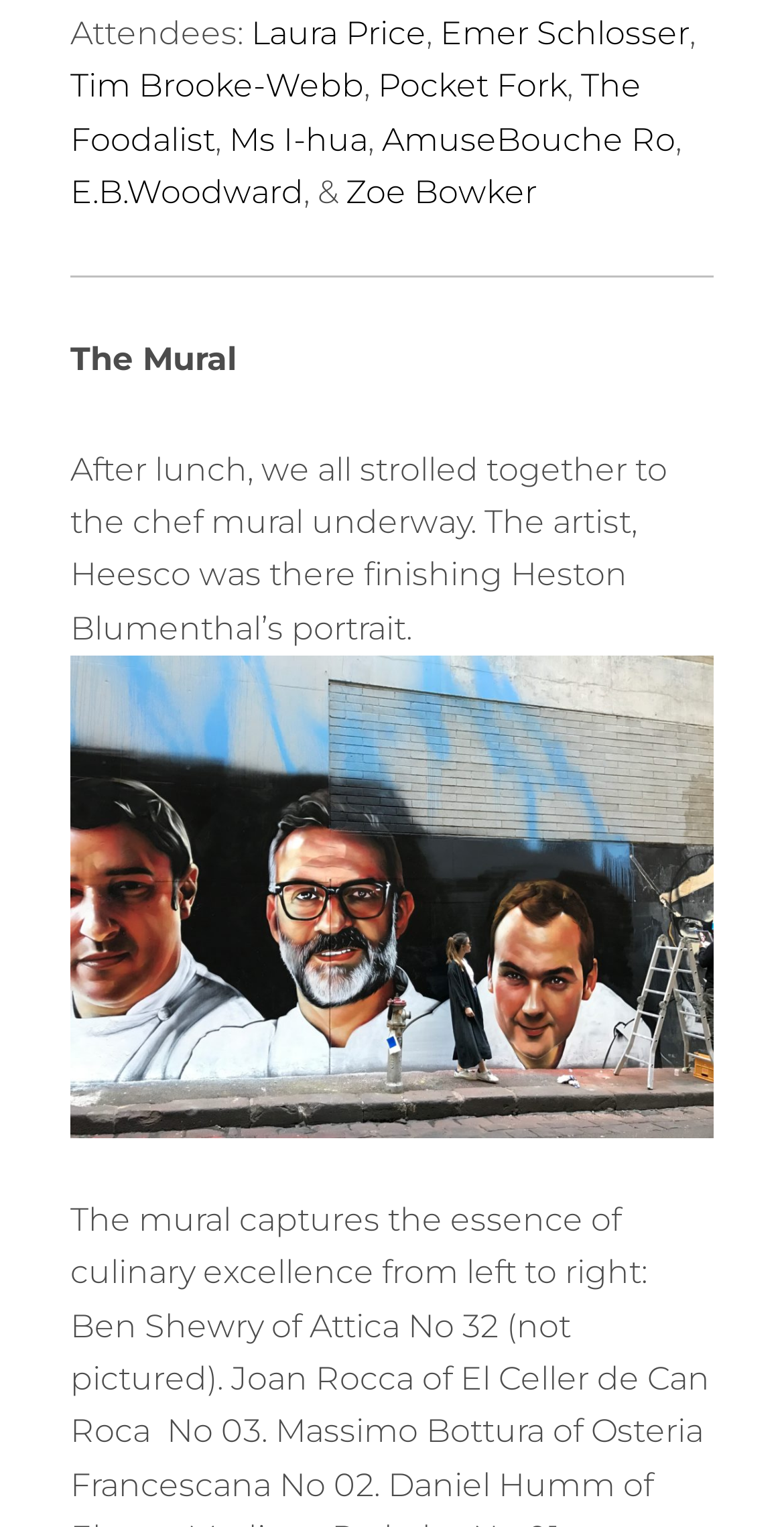Locate and provide the bounding box coordinates for the HTML element that matches this description: "Ms I-hua".

[0.292, 0.079, 0.469, 0.104]